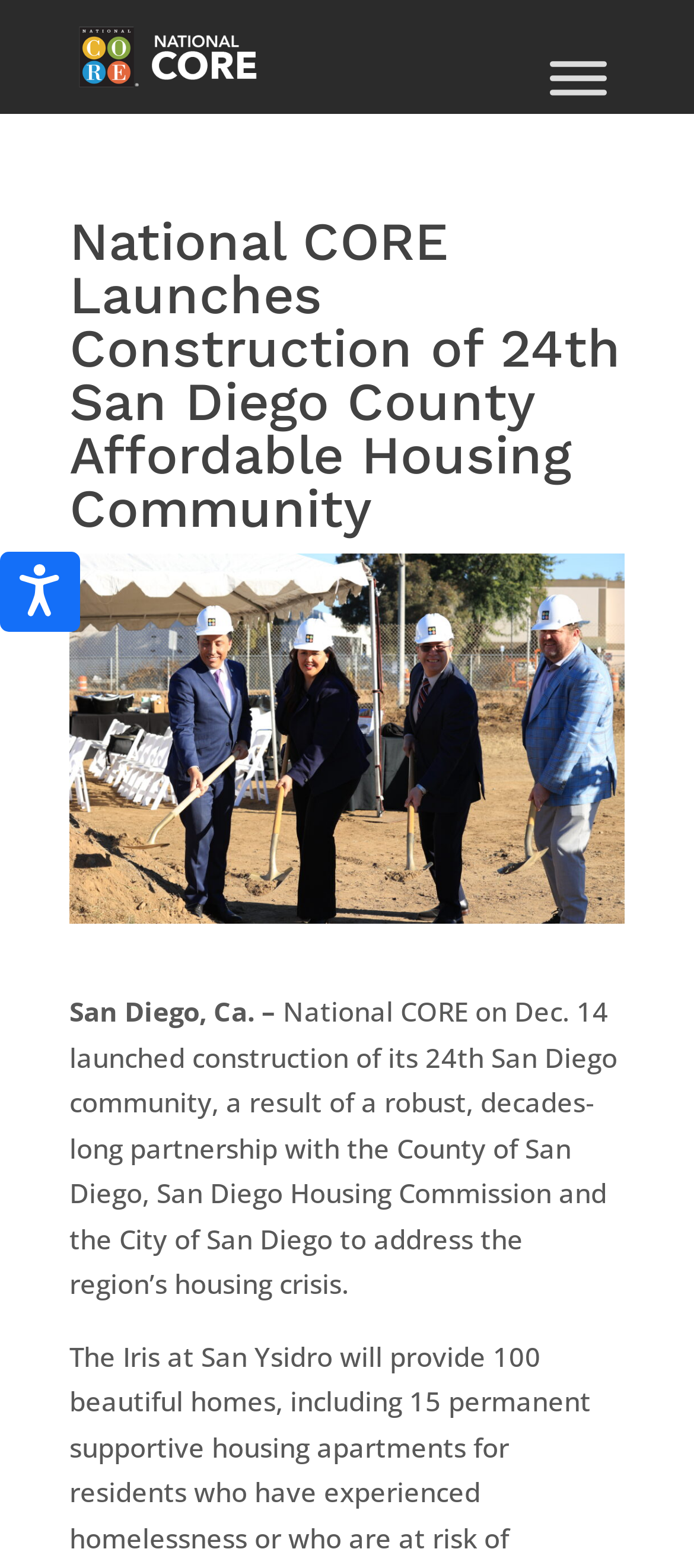Based on the element description alt="National CORE®", identify the bounding box coordinates for the UI element. The coordinates should be in the format (top-left x, top-left y, bottom-right x, bottom-right y) and within the 0 to 1 range.

[0.113, 0.025, 0.39, 0.045]